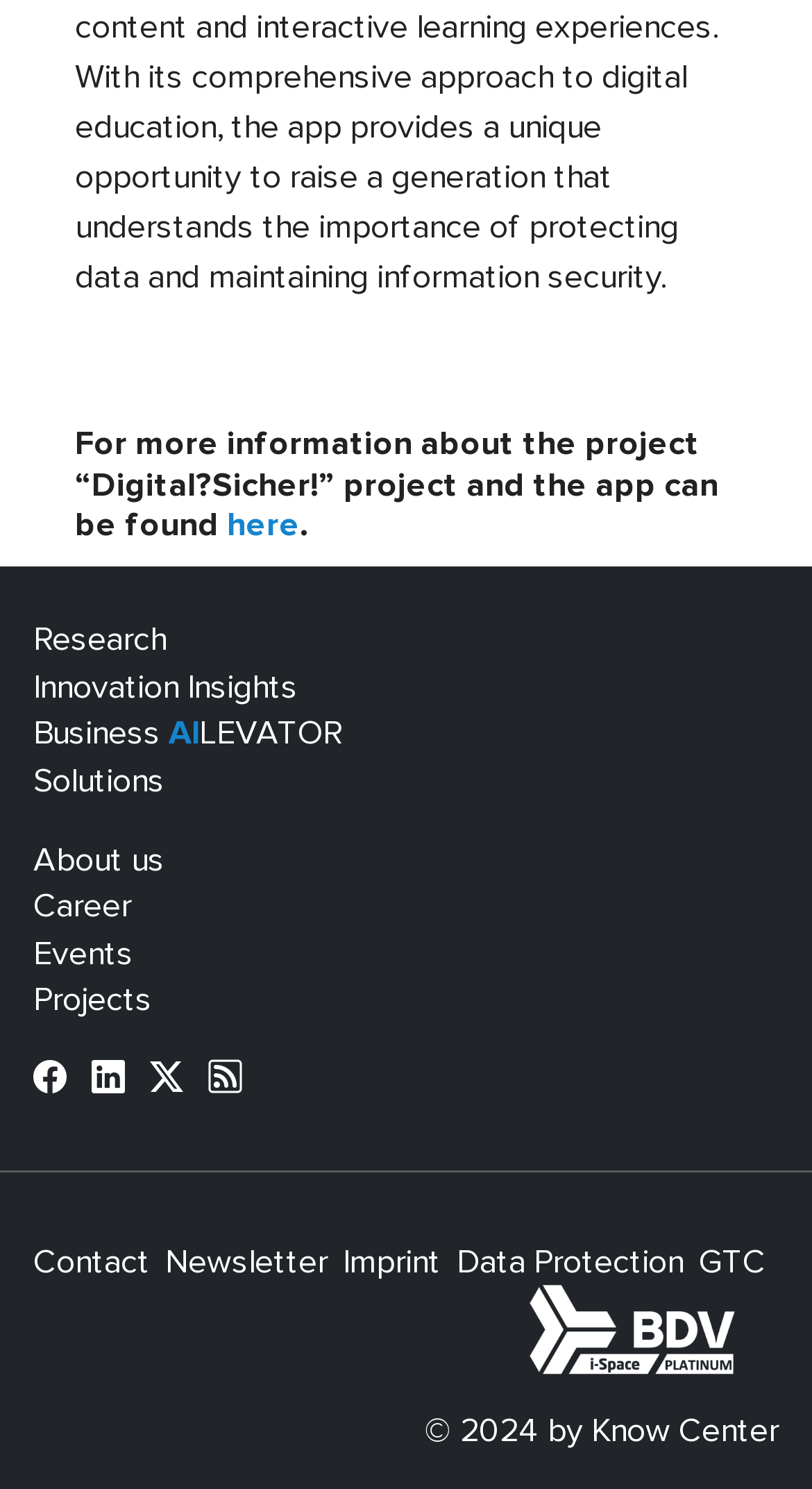What is the name of the project mentioned?
Use the information from the screenshot to give a comprehensive response to the question.

The project name 'Digital Sicher!' is mentioned in the heading element at the top of the webpage, which says 'For more information about the project “Digital?Sicher!” project and the app can be found here.'